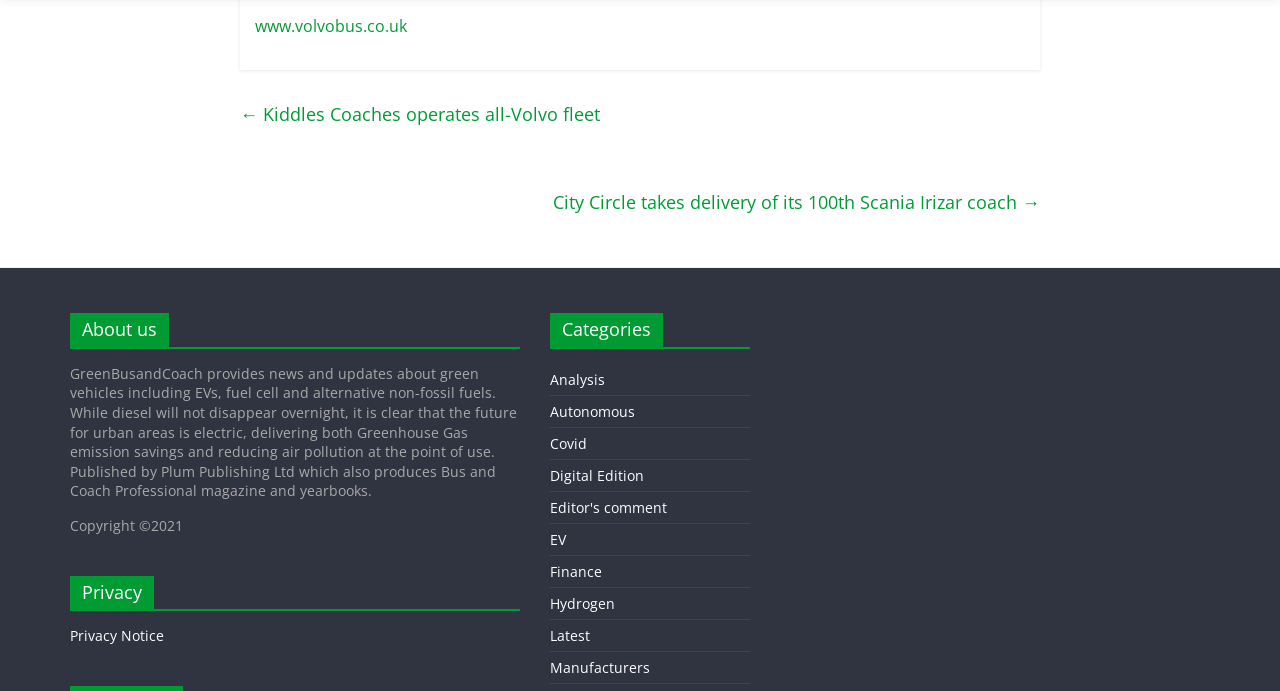Please identify the bounding box coordinates of the area I need to click to accomplish the following instruction: "read about the company".

[0.055, 0.527, 0.404, 0.724]